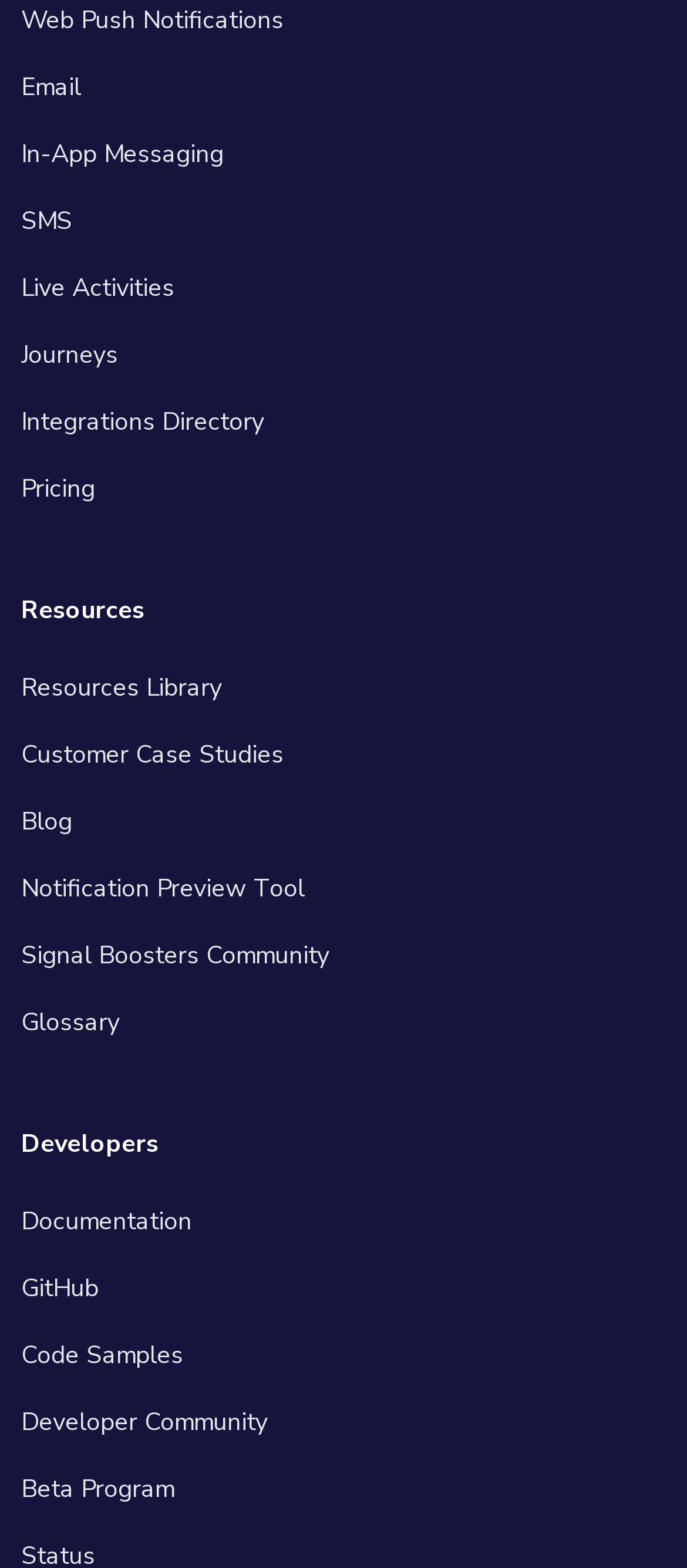Locate the bounding box coordinates of the area where you should click to accomplish the instruction: "Check out Notification Preview Tool".

[0.031, 0.555, 0.444, 0.58]